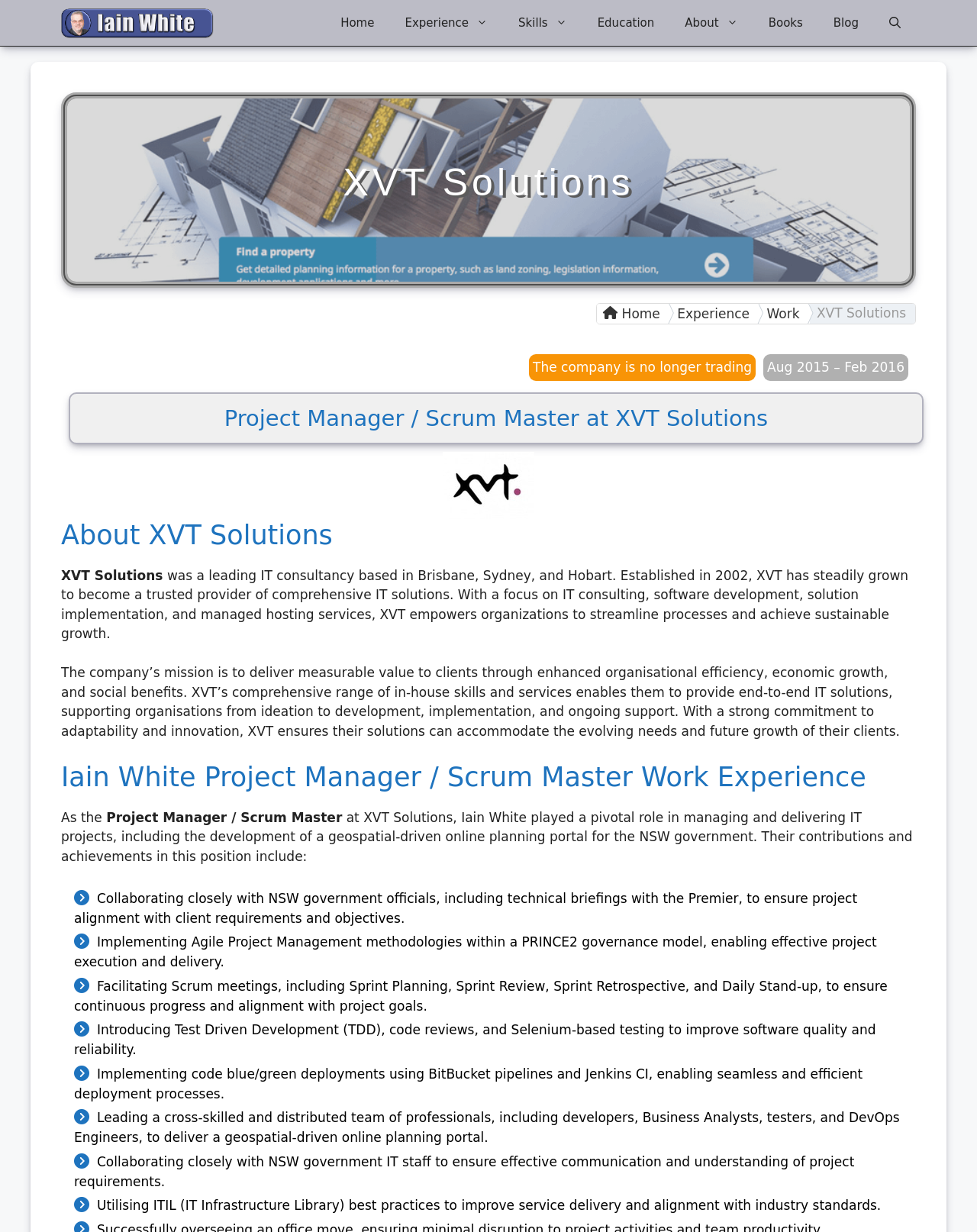Answer the question with a brief word or phrase:
What is the company name mentioned in the webpage?

XVT Solutions